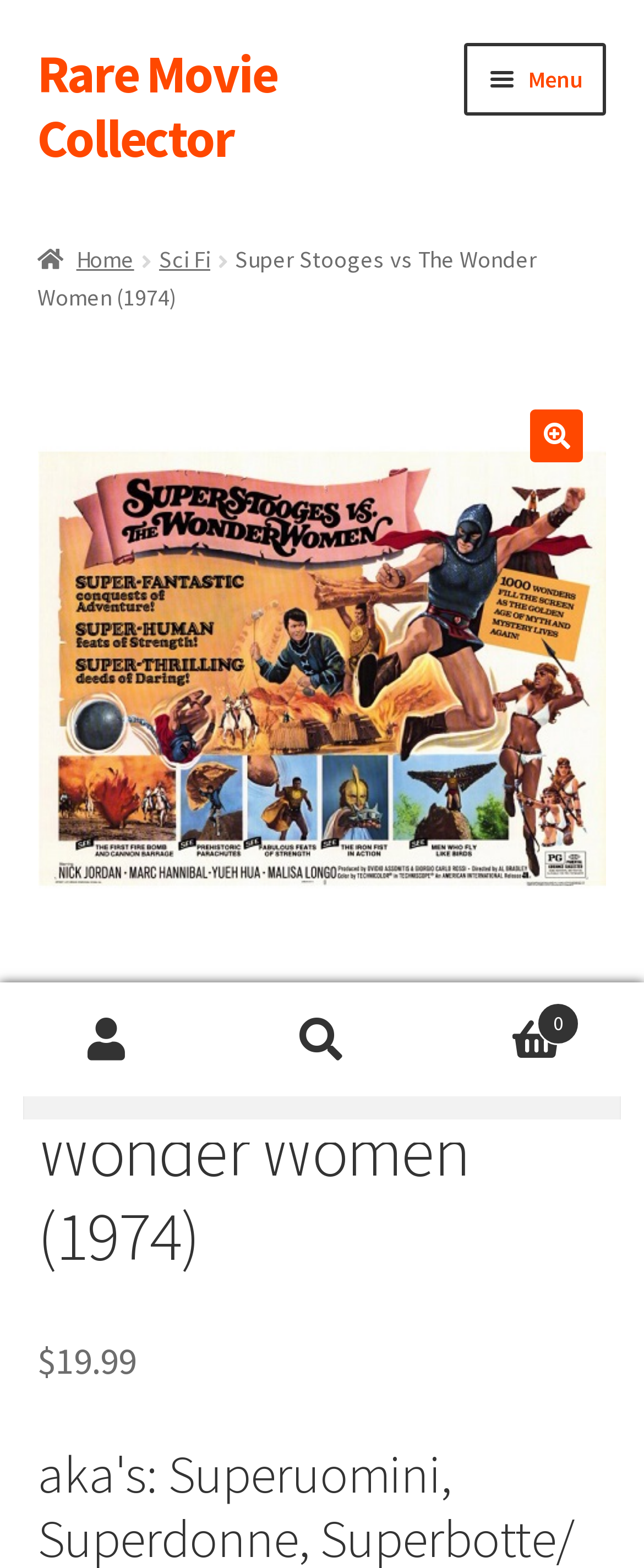Given the element description, predict the bounding box coordinates in the format (top-left x, top-left y, bottom-right x, bottom-right y). Make sure all values are between 0 and 1. Here is the element description: Home

[0.058, 0.156, 0.208, 0.175]